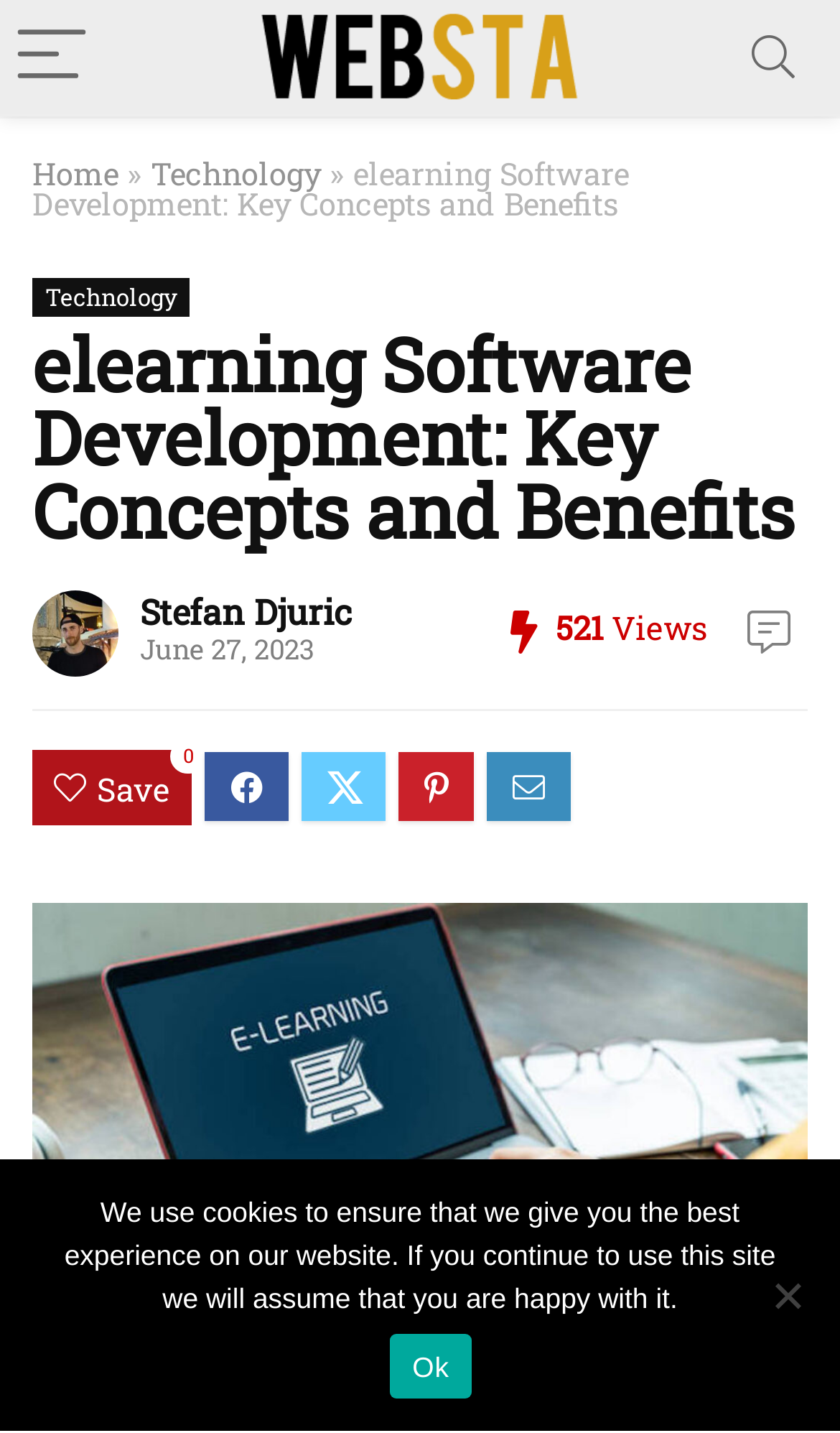Determine the bounding box coordinates (top-left x, top-left y, bottom-right x, bottom-right y) of the UI element described in the following text: Stefan Djuric

[0.167, 0.411, 0.418, 0.442]